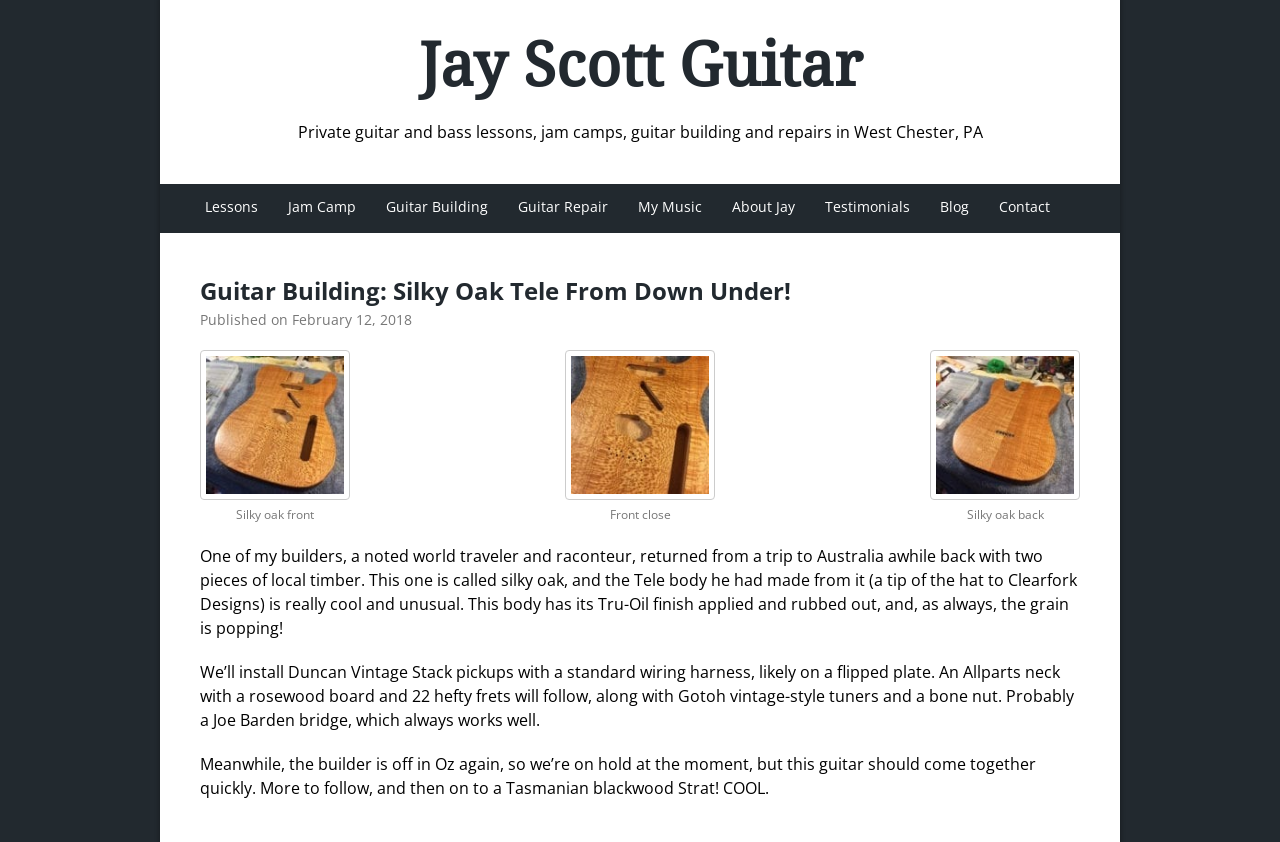Please identify the bounding box coordinates of the element that needs to be clicked to execute the following command: "Click on the 'Lessons' link". Provide the bounding box using four float numbers between 0 and 1, formatted as [left, top, right, bottom].

[0.16, 0.234, 0.202, 0.257]